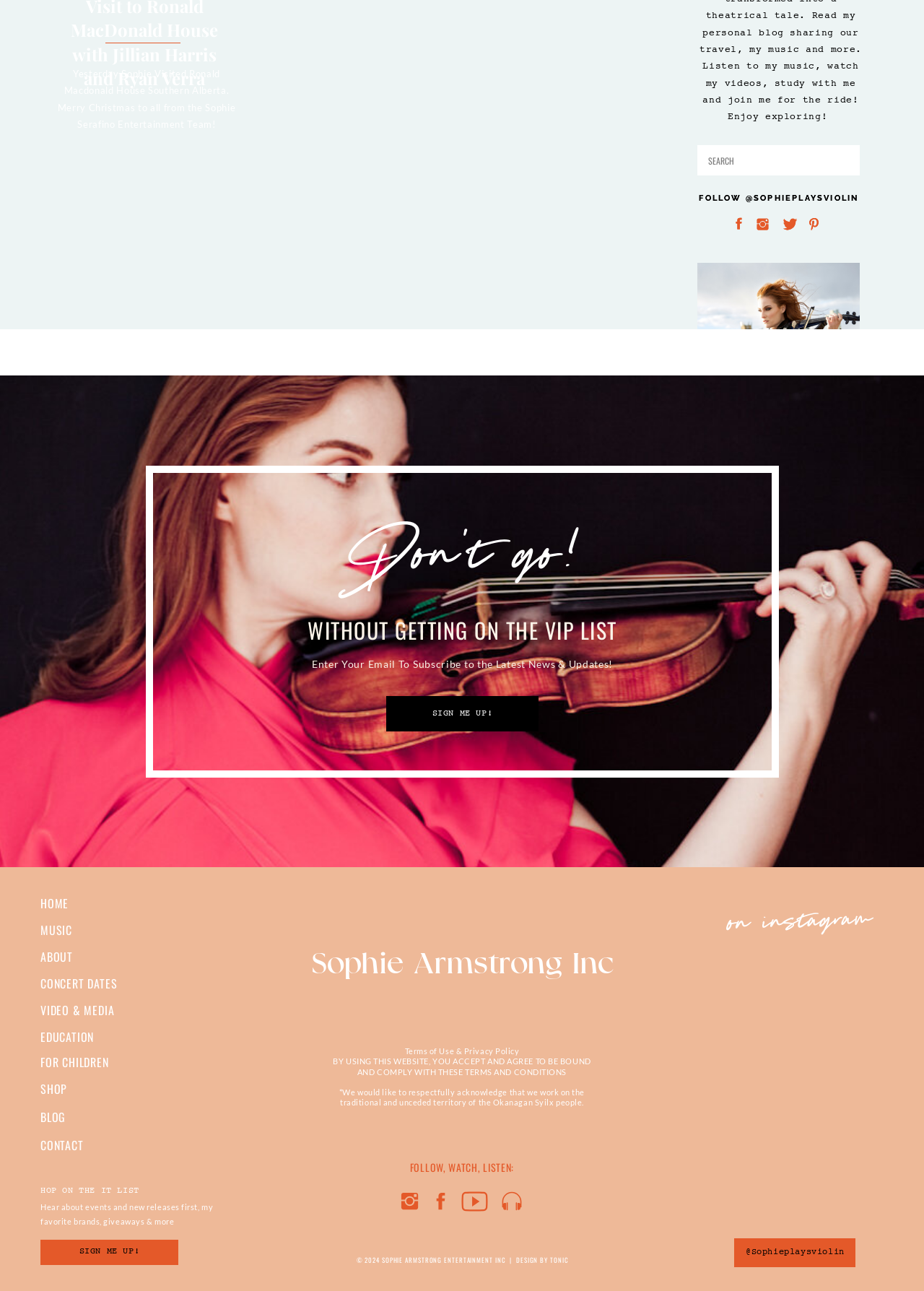Determine the bounding box coordinates for the element that should be clicked to follow this instruction: "Sign up for the newsletter". The coordinates should be given as four float numbers between 0 and 1, in the format [left, top, right, bottom].

[0.418, 0.547, 0.583, 0.567]